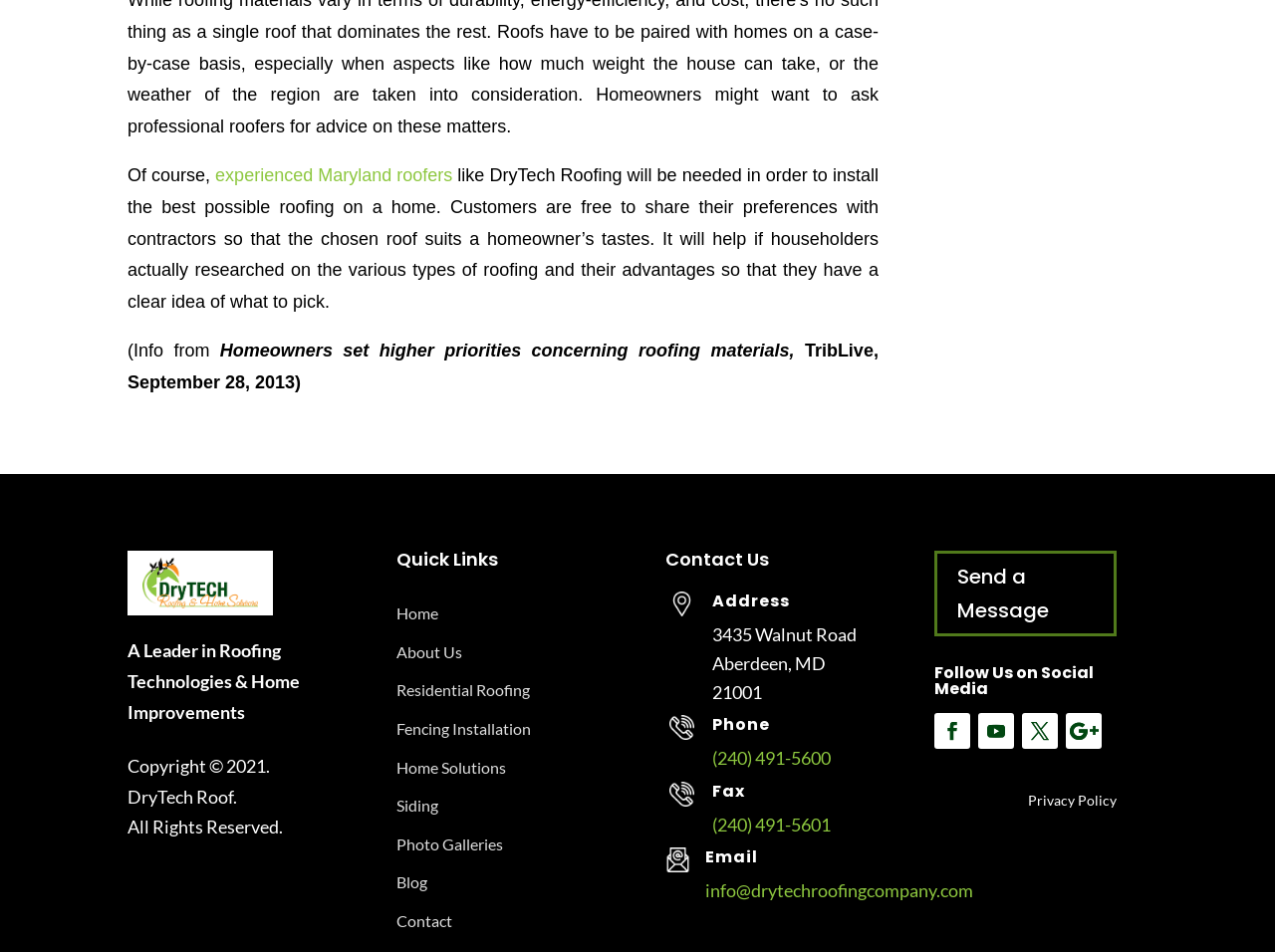Determine the bounding box coordinates (top-left x, top-left y, bottom-right x, bottom-right y) of the UI element described in the following text: experienced Maryland roofers

[0.169, 0.174, 0.355, 0.195]